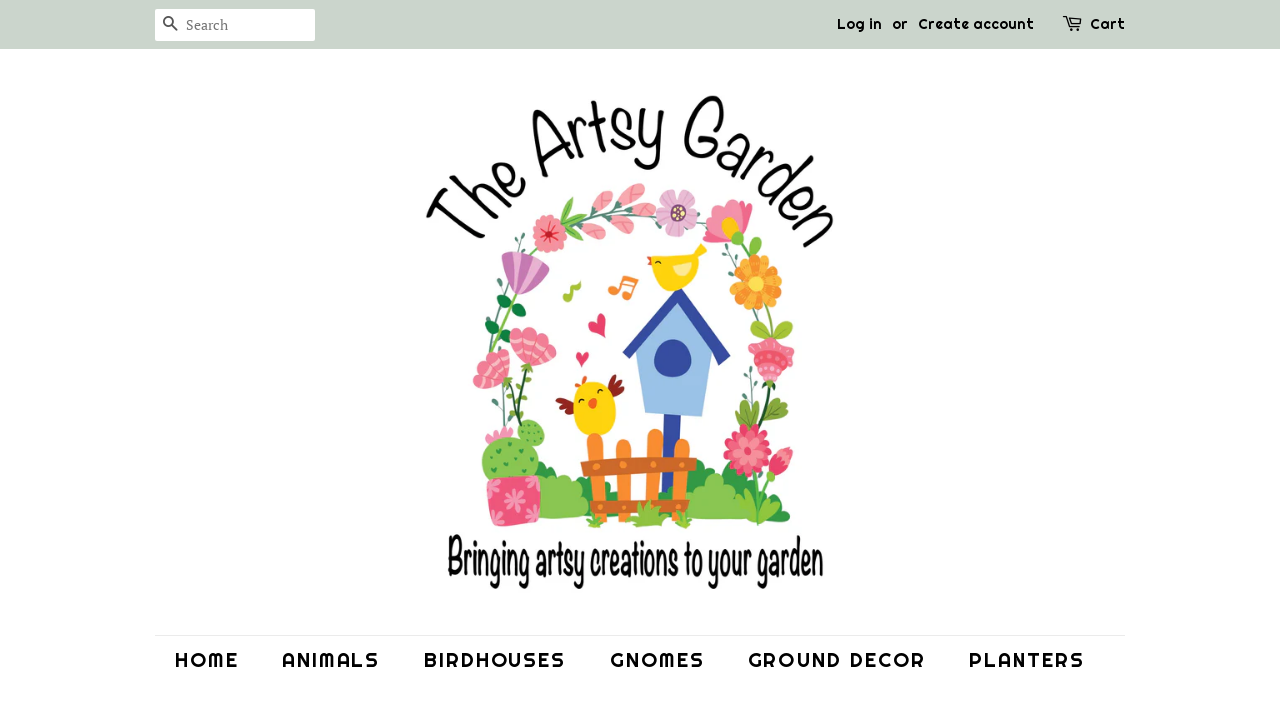Could you highlight the region that needs to be clicked to execute the instruction: "search for something"?

[0.121, 0.012, 0.246, 0.058]